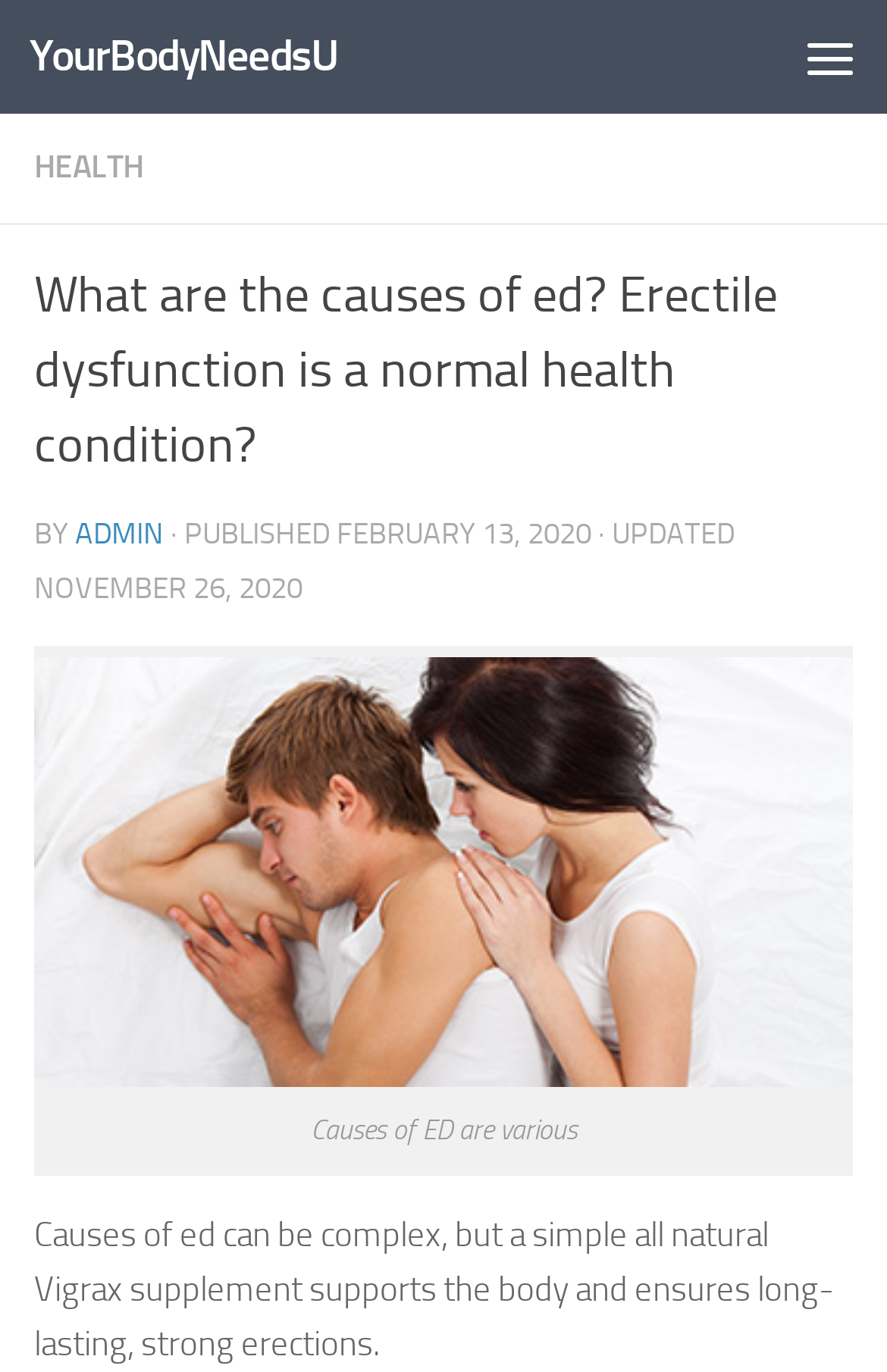What is the name of the supplement mentioned?
Look at the webpage screenshot and answer the question with a detailed explanation.

The supplement mentioned in the article is Vigrax, which is an all-natural supplement that supports the body and ensures long-lasting, strong erections.